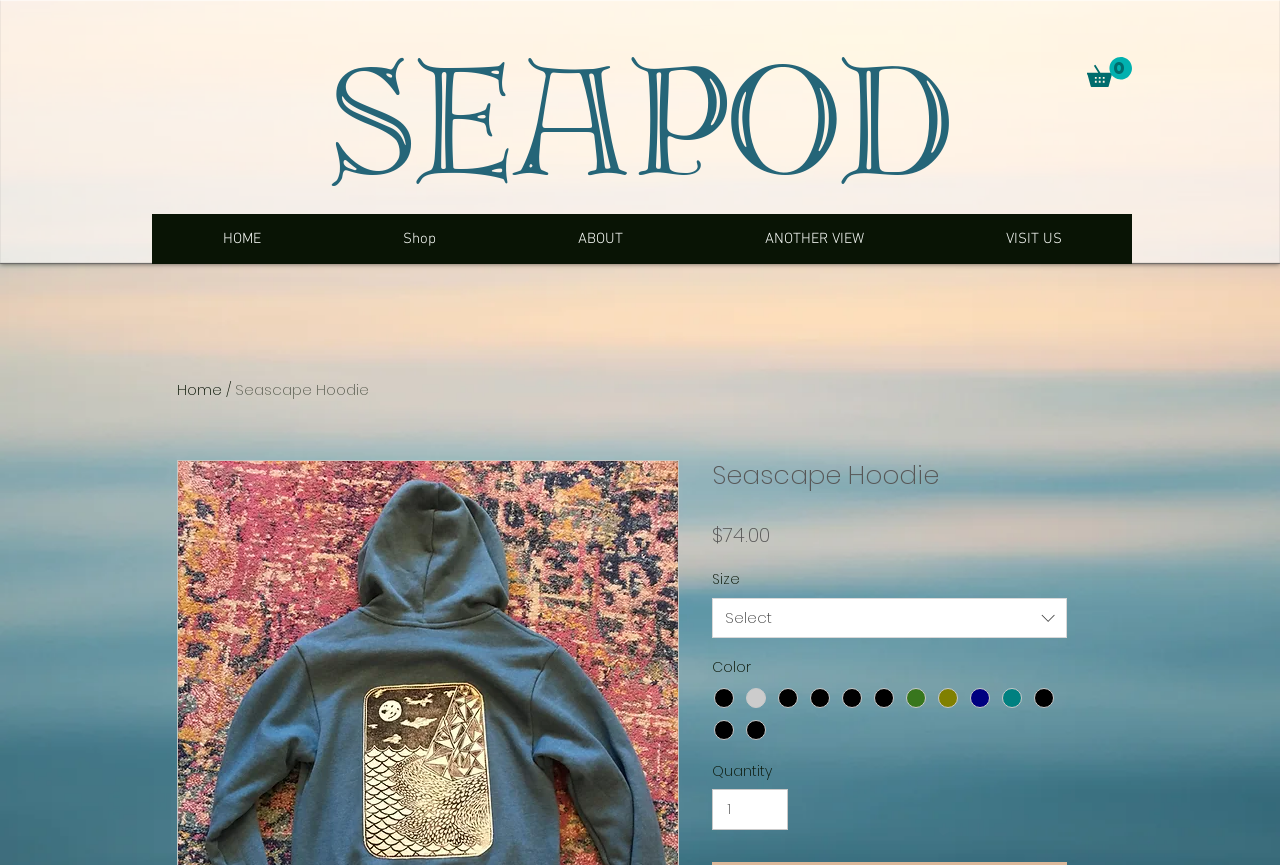Please identify the bounding box coordinates of the clickable area that will fulfill the following instruction: "Select a size". The coordinates should be in the format of four float numbers between 0 and 1, i.e., [left, top, right, bottom].

[0.556, 0.691, 0.834, 0.737]